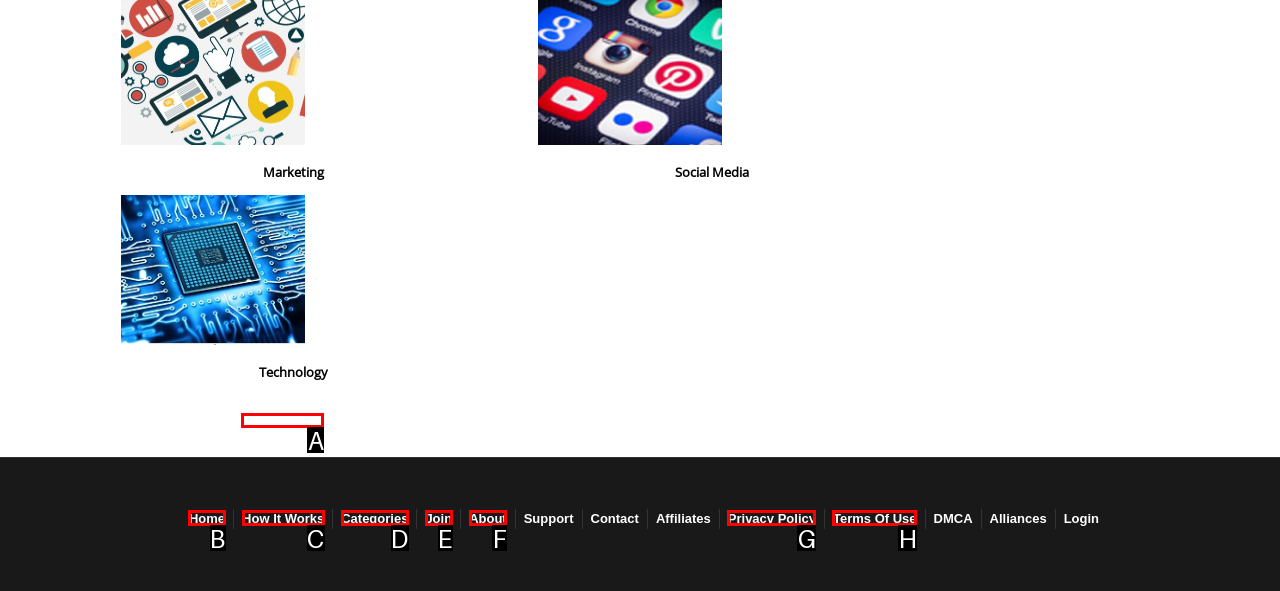To complete the task: View Beetroot Cheek & Lip Tint product, select the appropriate UI element to click. Respond with the letter of the correct option from the given choices.

None